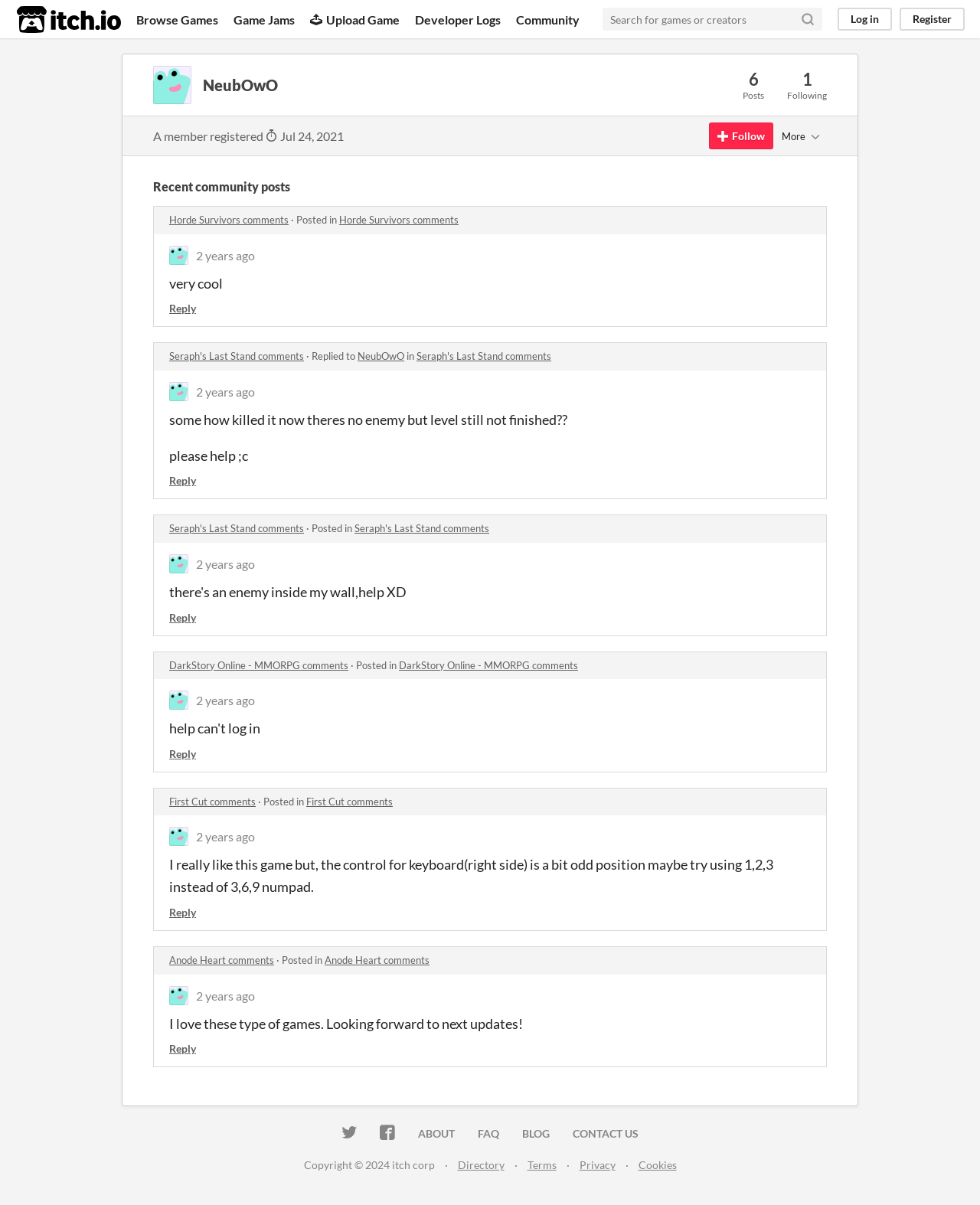Provide the bounding box coordinates of the area you need to click to execute the following instruction: "Search for games or creators".

[0.615, 0.006, 0.809, 0.025]